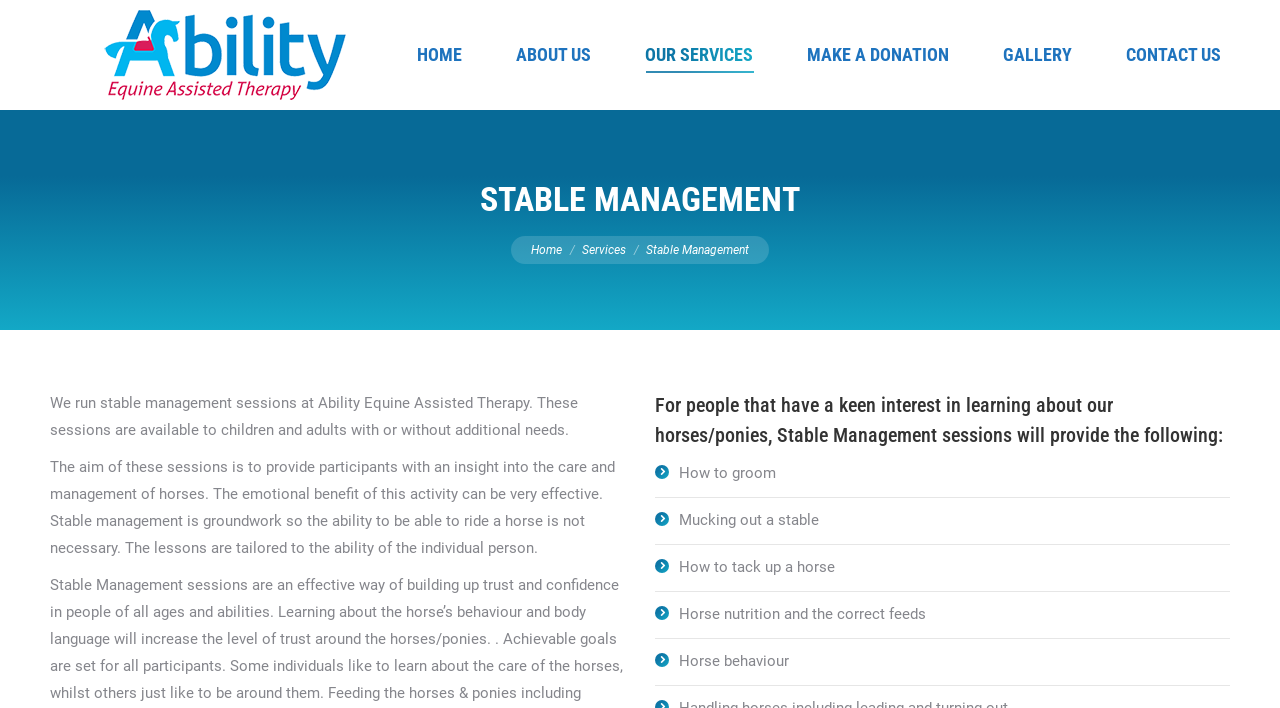Is riding a horse necessary for Stable Management sessions?
Please give a detailed and thorough answer to the question, covering all relevant points.

According to the webpage, the ability to ride a horse is not necessary for Stable Management sessions. This is stated in the paragraph describing the sessions, which mentions that the lessons are tailored to the ability of the individual person.